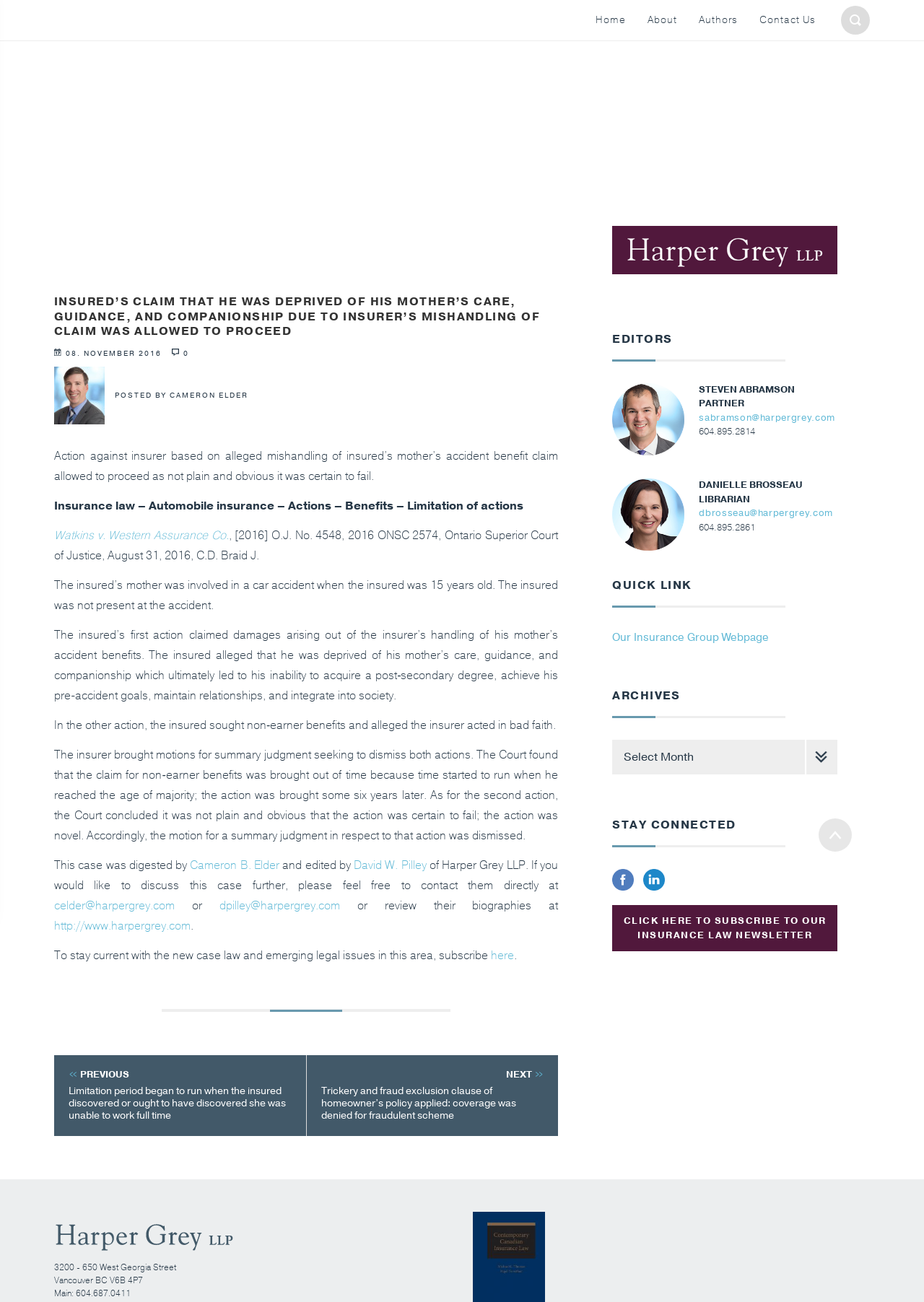Explain the webpage in detail.

This webpage is a blog post from the Canadian Insurance Law Blog, focused on a specific court case. At the top of the page, there are five links to navigate to different sections of the website: "j Search", "Home", "About", "Authors", and "Contact Us". Below these links, there is a small image on the left side of the page.

The main content of the page is divided into two sections. On the left side, there is a long article with a heading that summarizes the court case. The article is written in a formal tone and includes details about the case, such as the parties involved, the claims made, and the court's decision. The text is broken up into several paragraphs, with some links to other related cases and a few images of the authors.

On the right side of the page, there is a sidebar with several sections. The top section is labeled "SIDEBAR" and includes a logo of the law firm Harper Grey. Below this, there are sections for "EDITORS", "QUICK LINK", "ARCHIVES", and "STAY CONNECTED". The "EDITORS" section includes images and contact information for several editors, while the "QUICK LINK" section has a link to the law firm's insurance group webpage. The "ARCHIVES" section has a dropdown menu to select a specific month and year, and the "STAY CONNECTED" section has links to social media profiles and a newsletter subscription.

At the very bottom of the page, there is a footer section with the law firm's address, phone number, and a link to the top of the page.